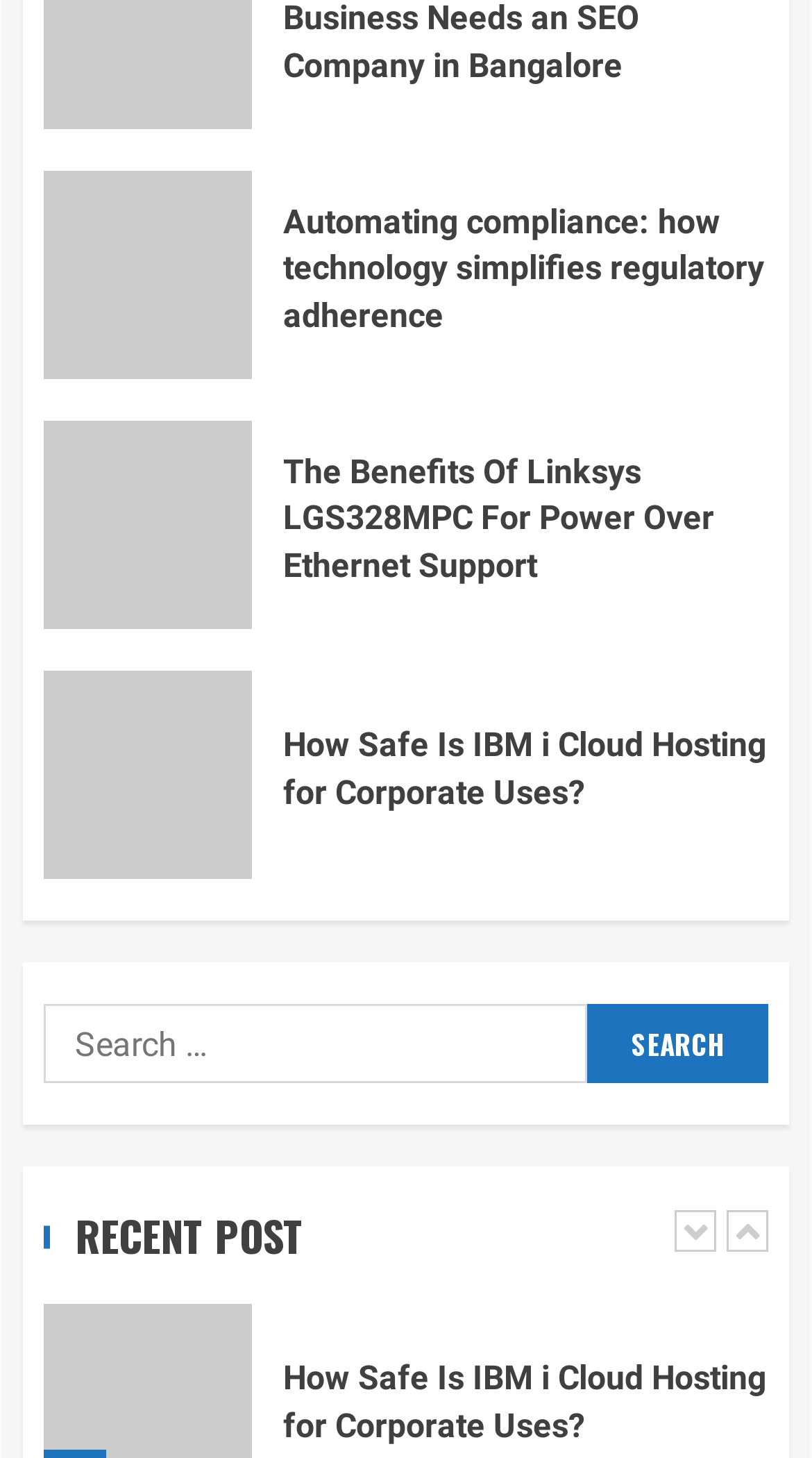Pinpoint the bounding box coordinates of the clickable area necessary to execute the following instruction: "Learn about Linksys LGS328MPC". The coordinates should be given as four float numbers between 0 and 1, namely [left, top, right, bottom].

[0.349, 0.308, 0.946, 0.404]